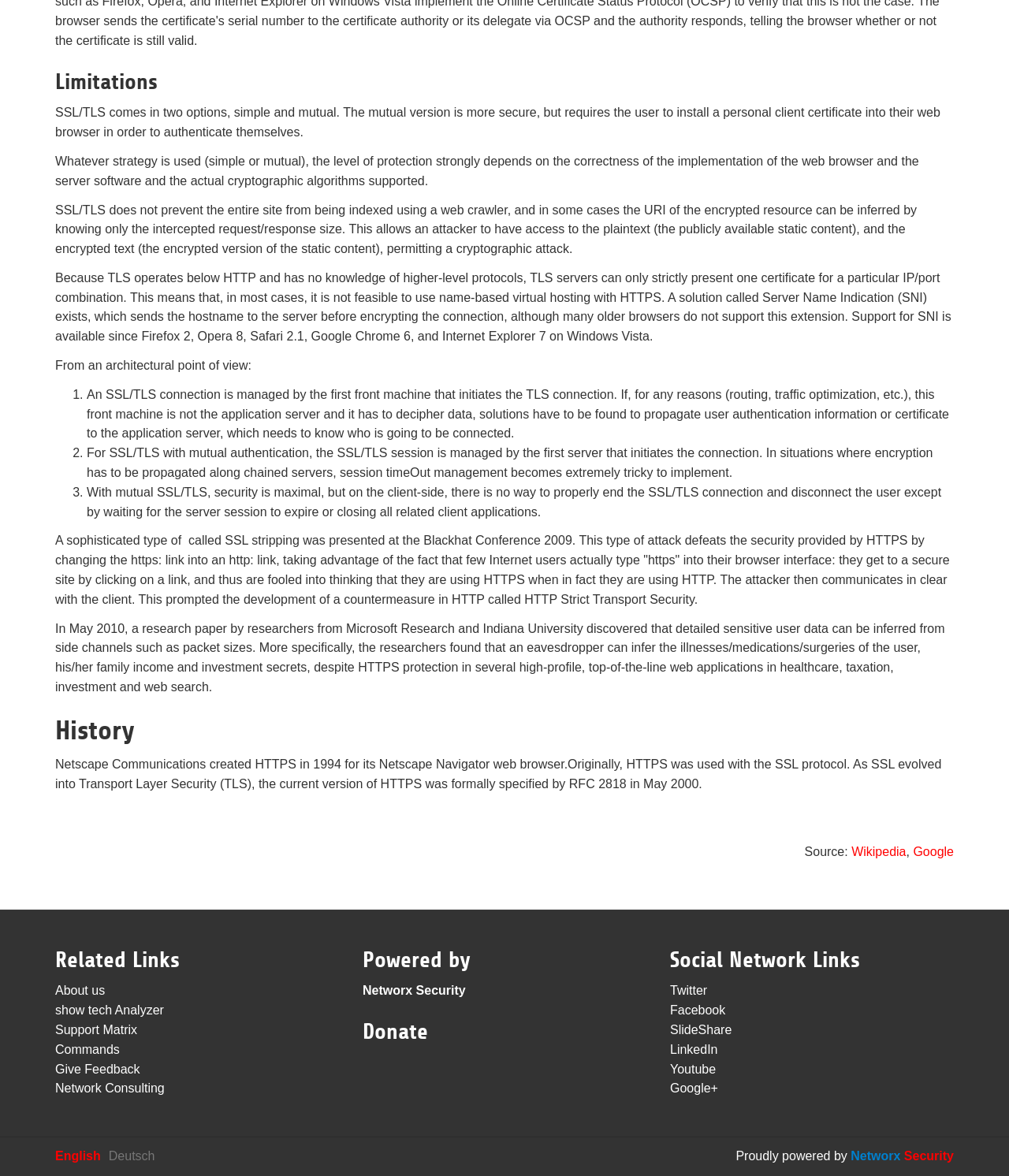What is the purpose of HTTP Strict Transport Security?
Please provide a comprehensive answer based on the visual information in the image.

The StaticText element mentions that HTTP Strict Transport Security was developed as a countermeasure to SSL stripping, which suggests that the answer is to countermeasure SSL stripping.